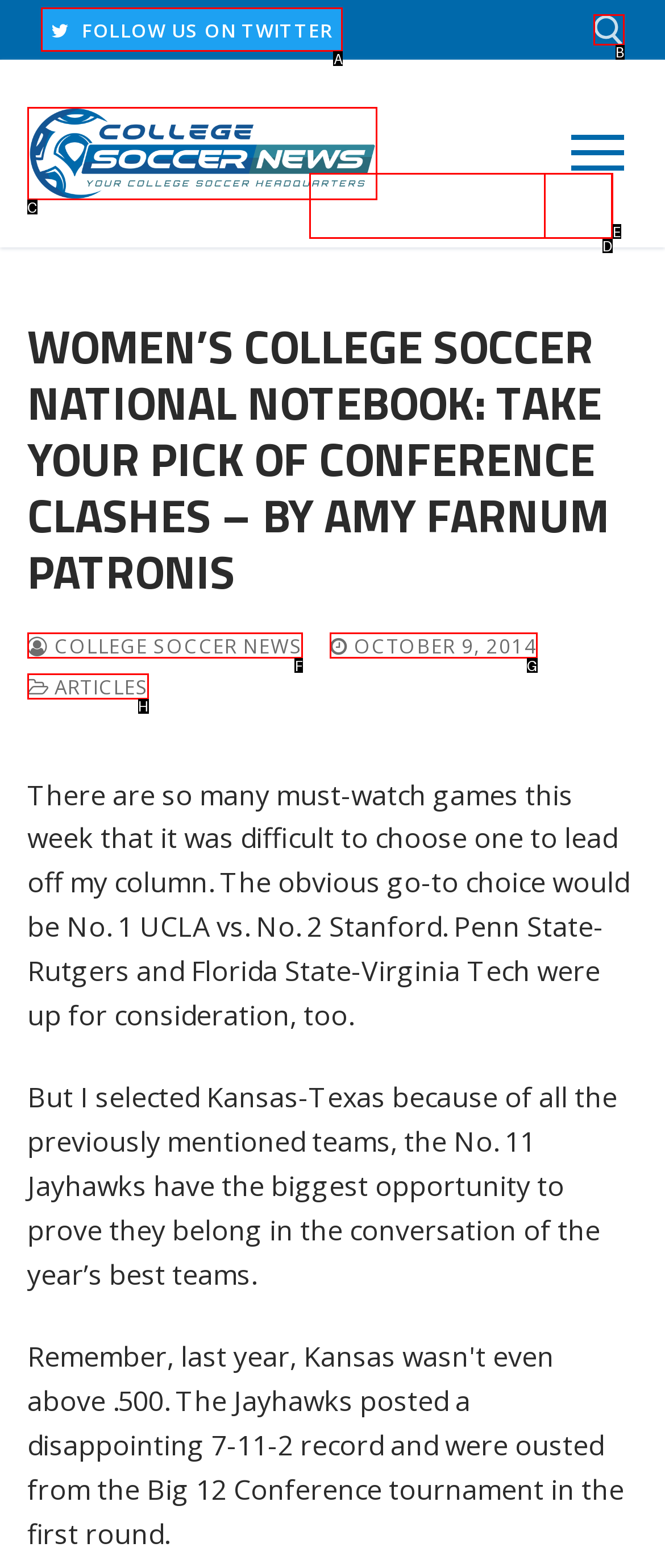Pick the HTML element that should be clicked to execute the task: Follow us on Twitter
Respond with the letter corresponding to the correct choice.

A